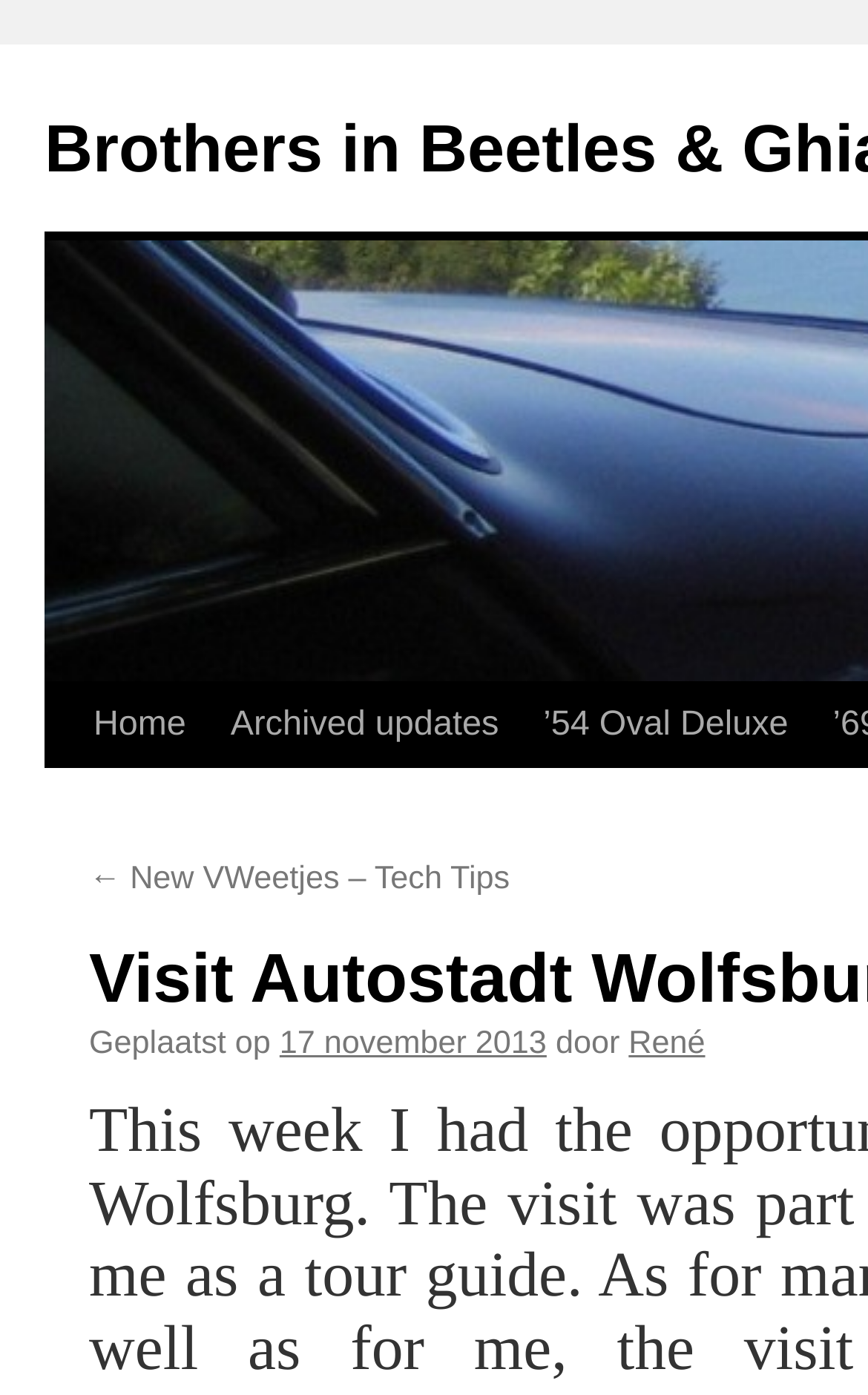Provide a thorough description of this webpage.

The webpage appears to be a blog or article page about Autostadt Wolfsburg, with a focus on vintage Volkswagen cars, specifically the "Brothers in Beetles & Ghia's" theme. 

At the top left of the page, there is a link to skip to the main content, labeled "Ga naar de inhoud". Next to it, there are three navigation links: "Home", "Archived updates", and "’54 Oval Deluxe". 

Below these navigation links, there is a section that seems to be a blog post or article. The post has a link to a previous article, "New VWeetjes – Tech Tips", which is located at the top left of this section. 

Underneath the previous article link, there is a line of text that indicates when the post was published, which is "Geplaatst op 17 november 2013" (meaning "Posted on November 17, 2013" in Dutch). The author of the post, "René", is credited to the right of the publication date.